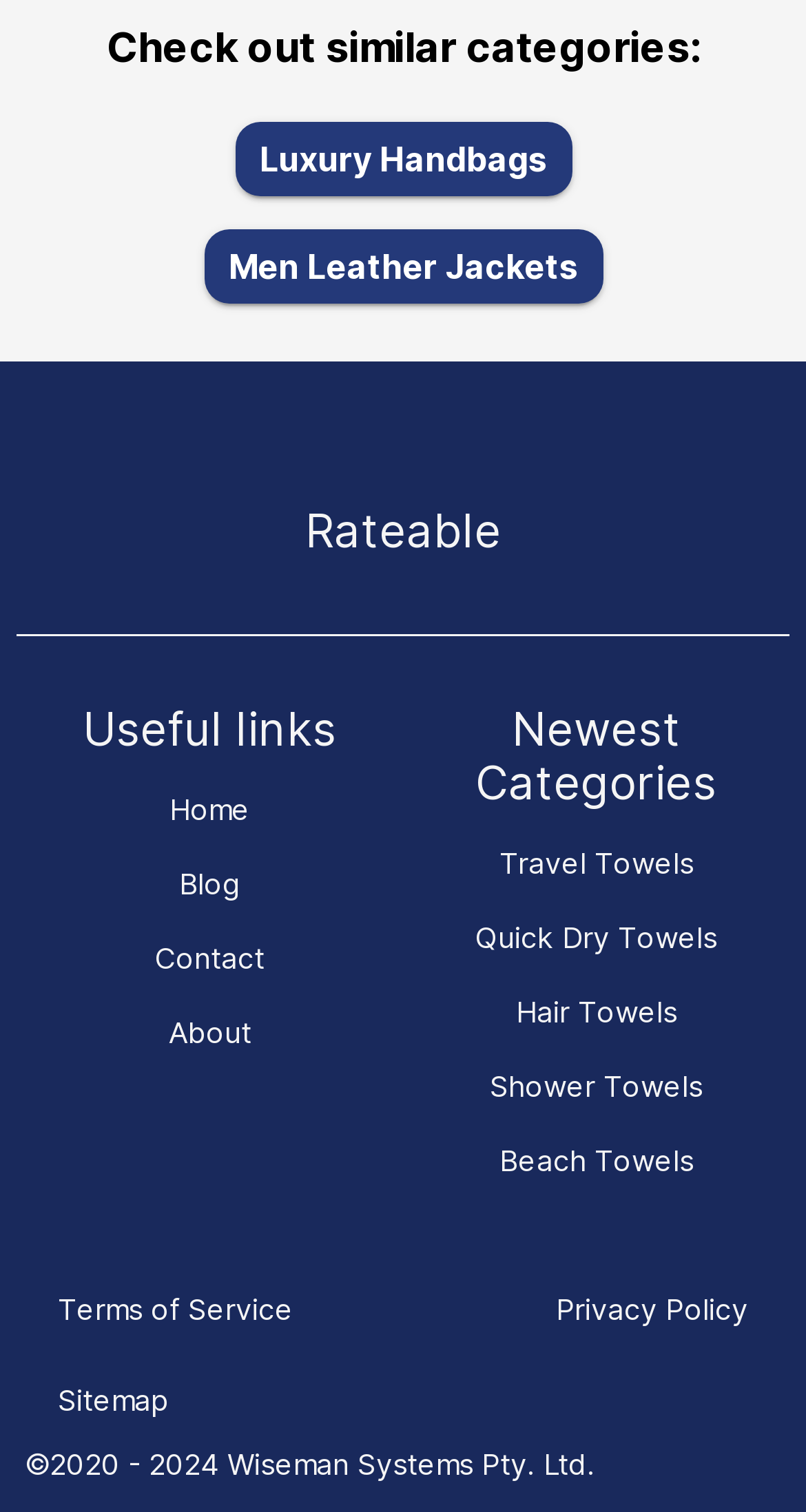Predict the bounding box for the UI component with the following description: "Privacy Policy".

None